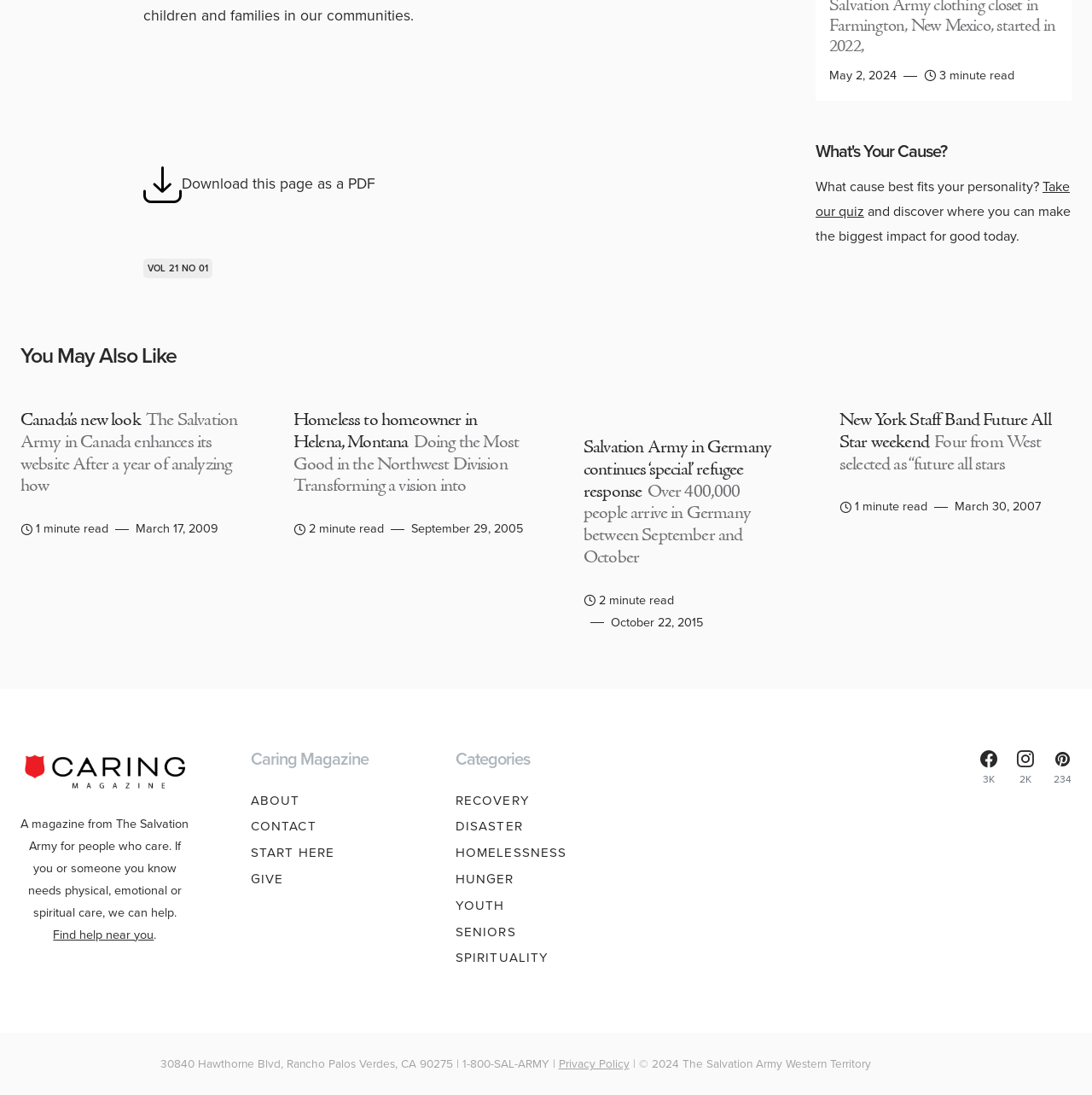Carefully examine the image and provide an in-depth answer to the question: What is the name of the magazine?

I found the answer by looking at the link with the text 'Caring Magazine' and an image, which suggests that it's a magazine. The text below it also mentions 'A magazine from The Salvation Army for people who care.'